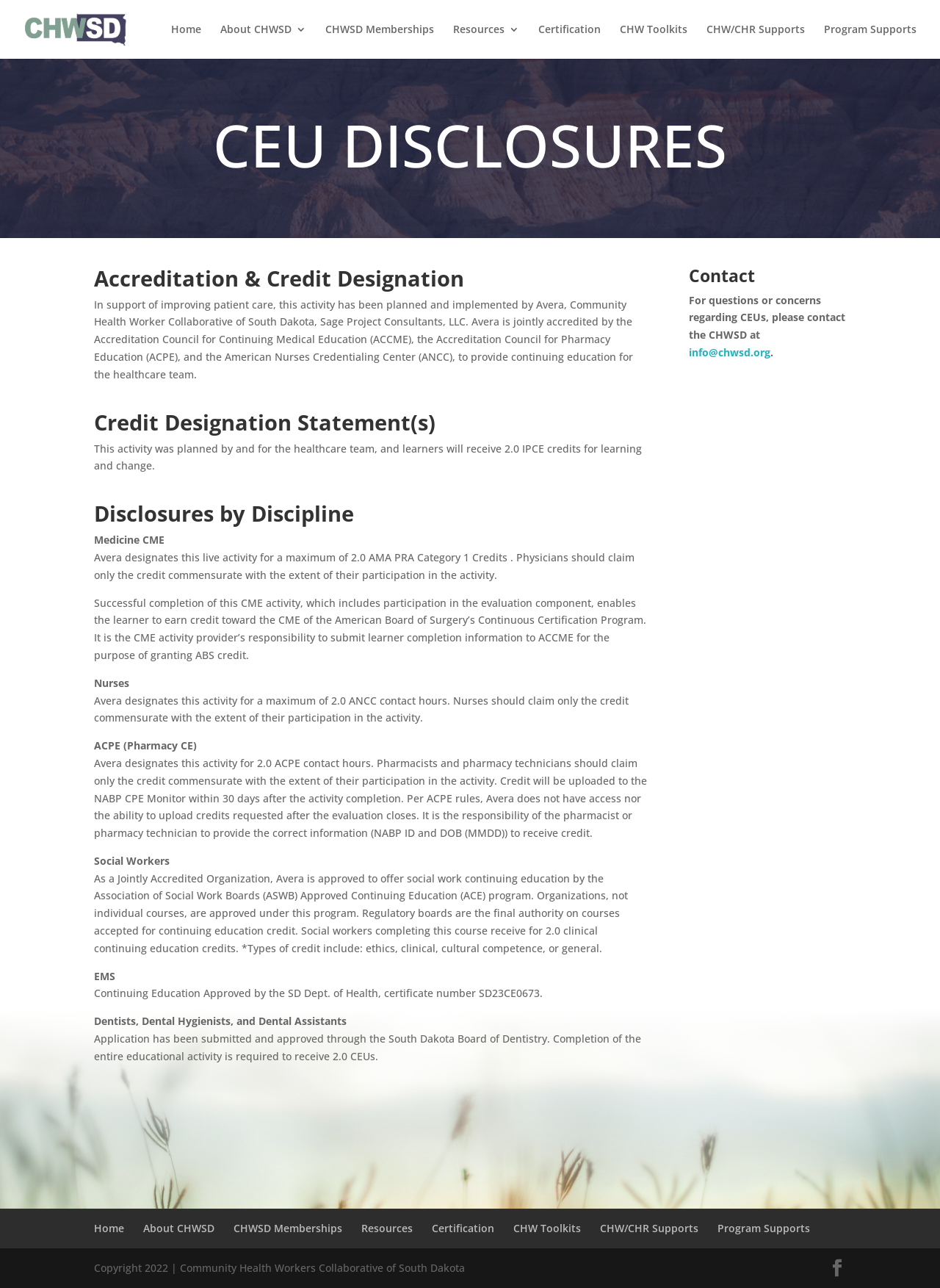What is the contact email for CEU-related questions or concerns?
Can you provide an in-depth and detailed response to the question?

The answer can be found in the link element with the text 'info@chwsd.org' which is located in the 'Contact' section of the webpage, indicating that this is the email address to contact for CEU-related questions or concerns.